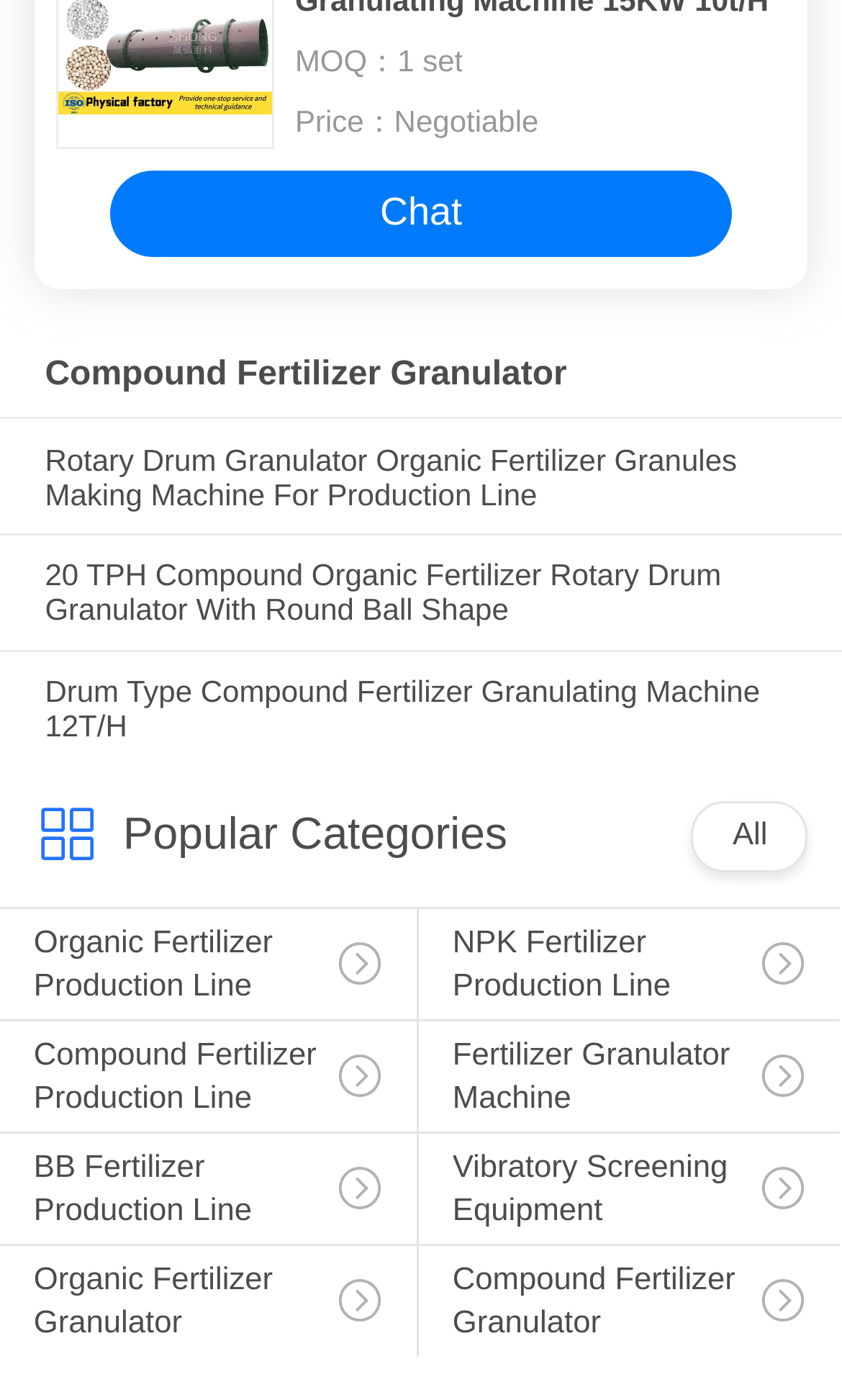Locate the bounding box coordinates of the clickable region necessary to complete the following instruction: "View the details of Compound Fertilizer Granulator". Provide the coordinates in the format of four float numbers between 0 and 1, i.e., [left, top, right, bottom].

[0.053, 0.254, 0.947, 0.282]